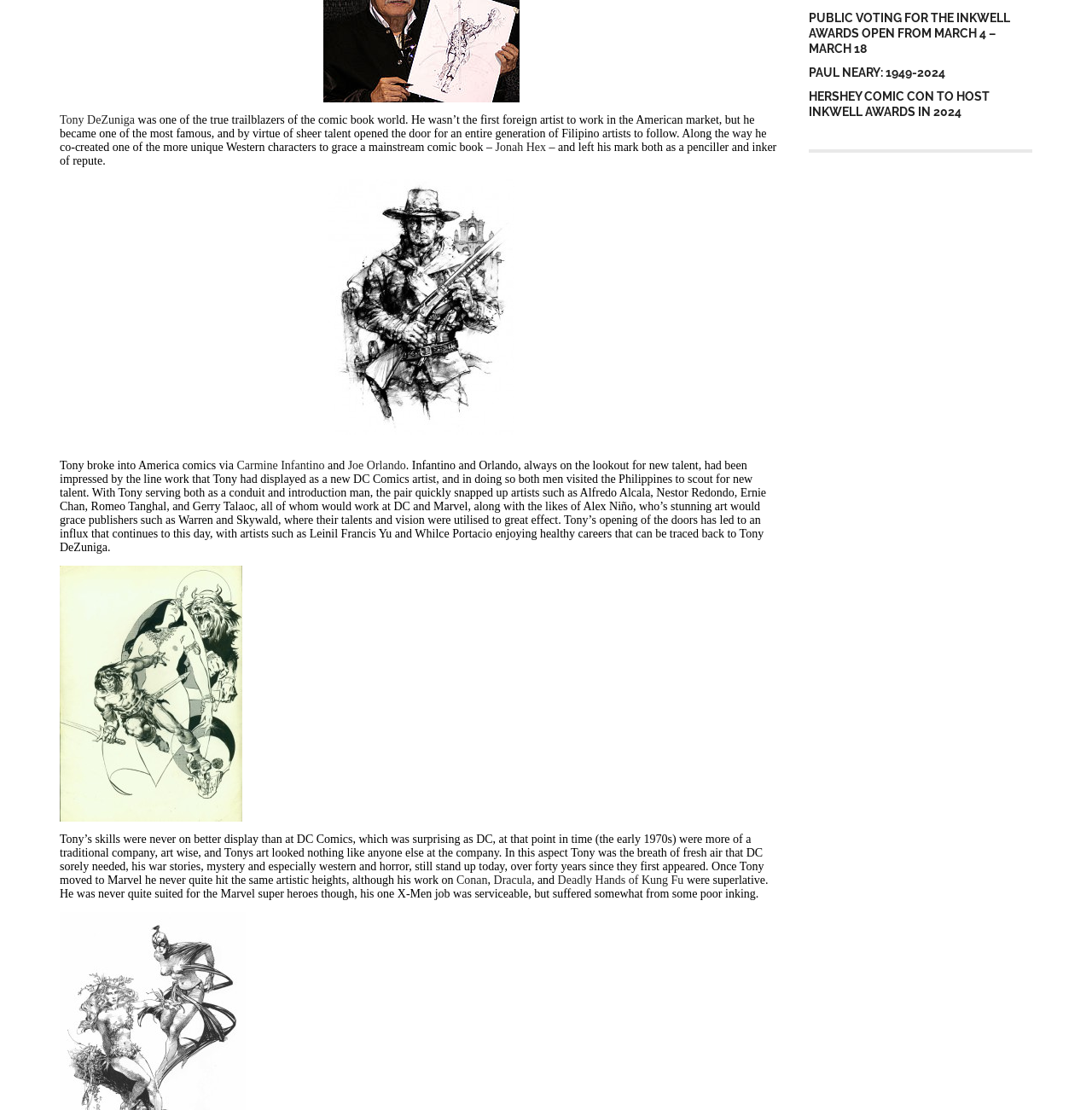Using the description: "title="Red Sonja and Black Orchid"", determine the UI element's bounding box coordinates. Ensure the coordinates are in the format of four float numbers between 0 and 1, i.e., [left, top, right, bottom].

[0.055, 0.822, 0.225, 0.833]